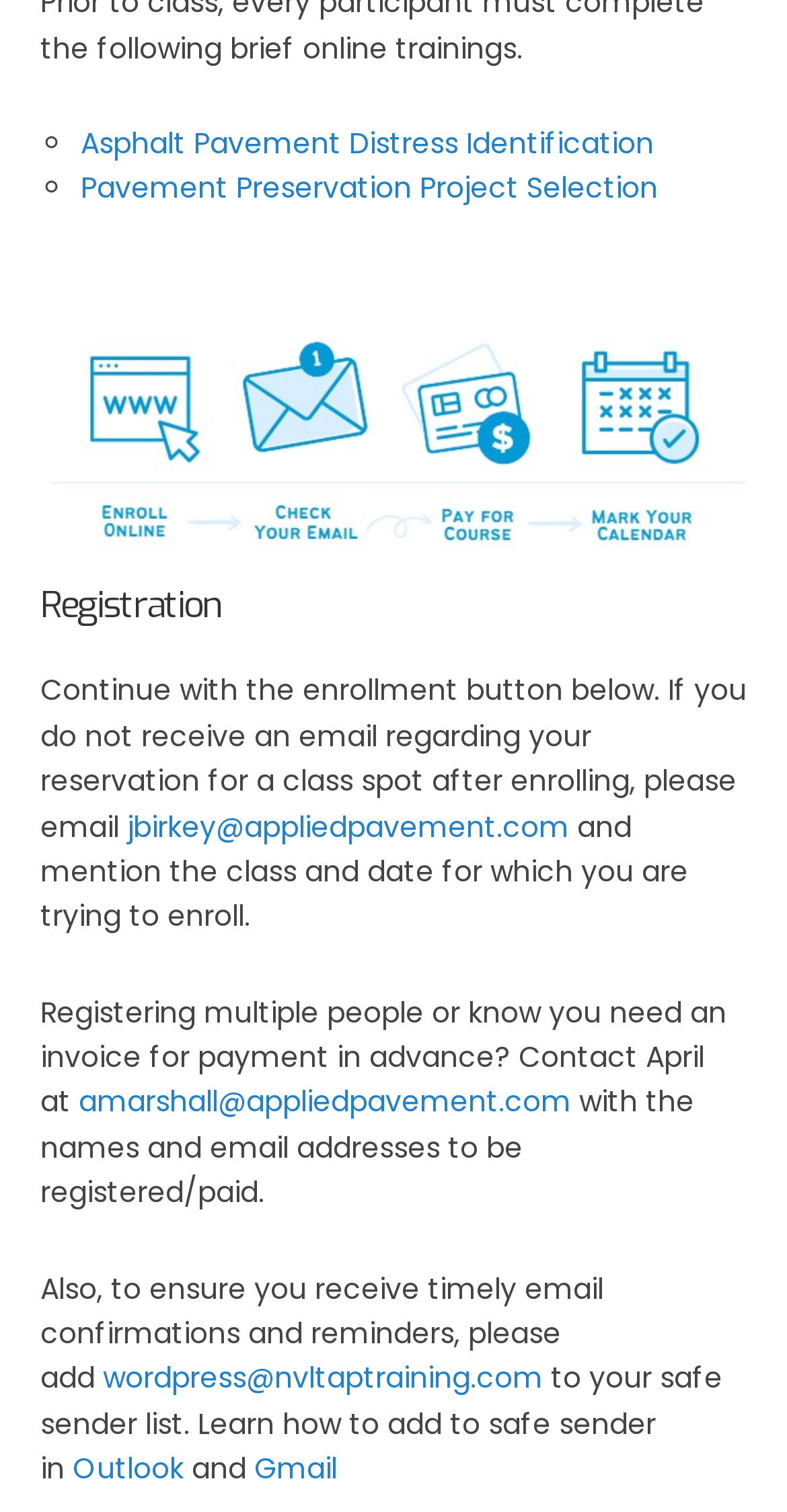What is the topic of the first link?
Using the visual information, respond with a single word or phrase.

Asphalt Pavement Distress Identification